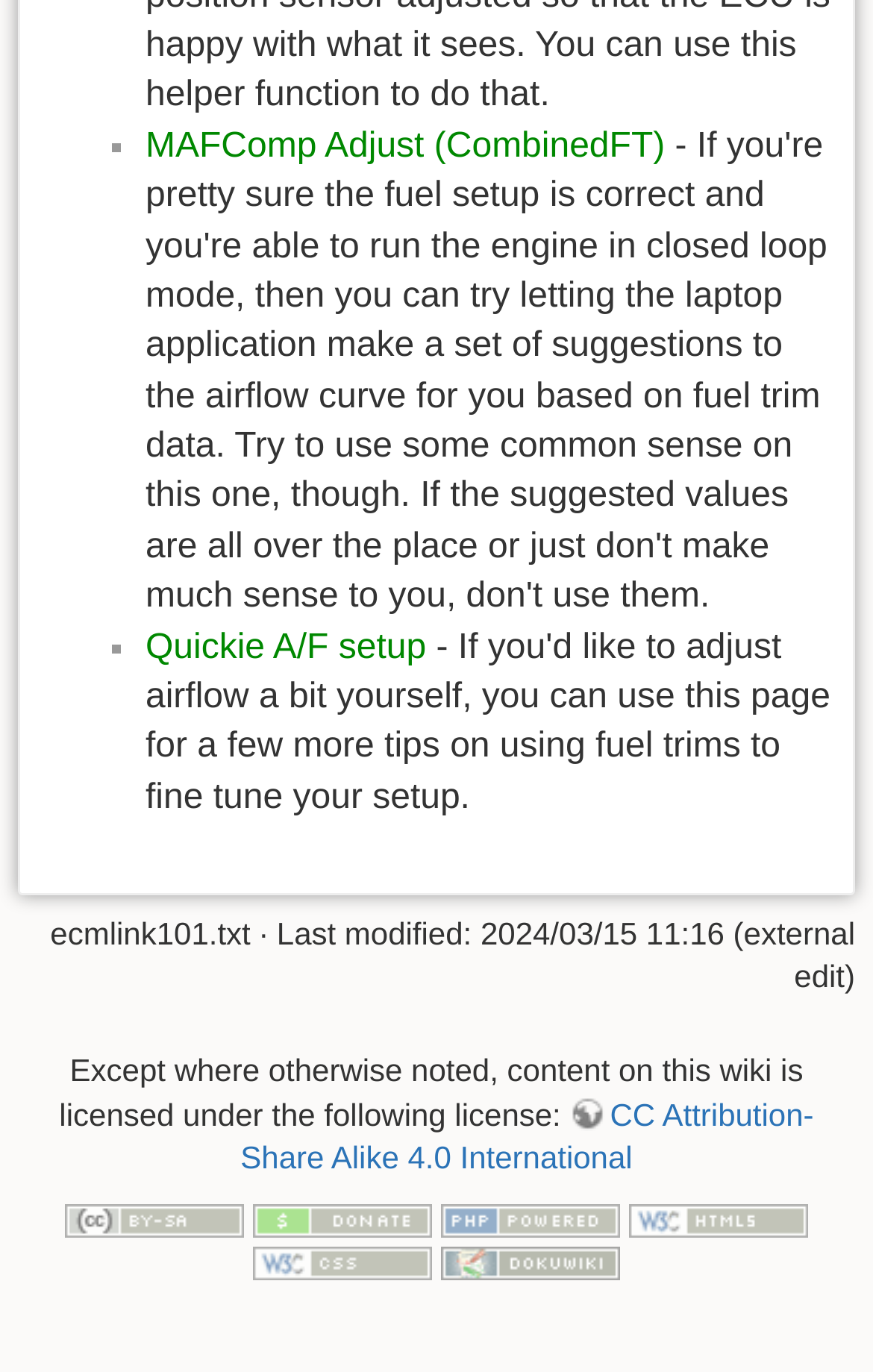Please answer the following question using a single word or phrase: 
What is the last modified date of the webpage?

2024/03/15 11:16